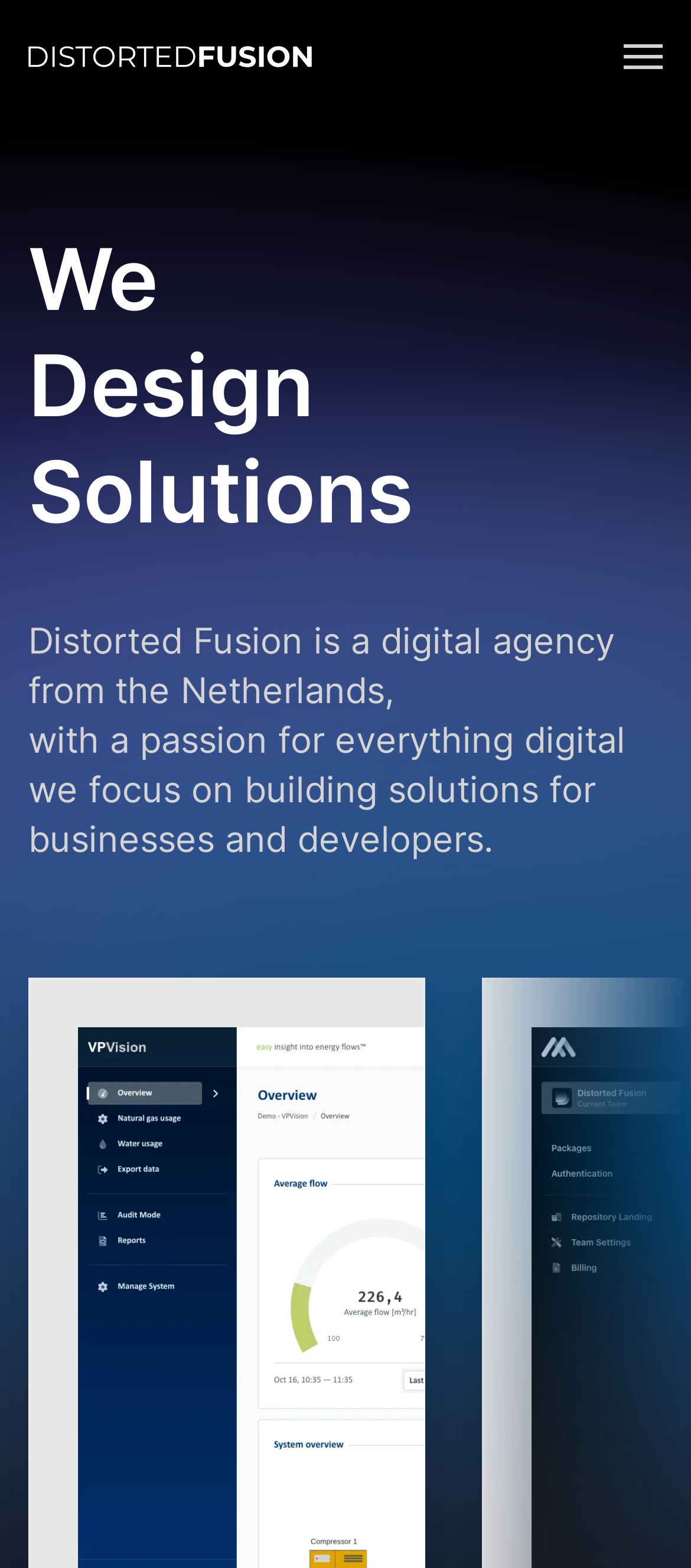Given the element description "Docs" in the screenshot, predict the bounding box coordinates of that UI element.

[0.041, 0.037, 0.959, 0.105]